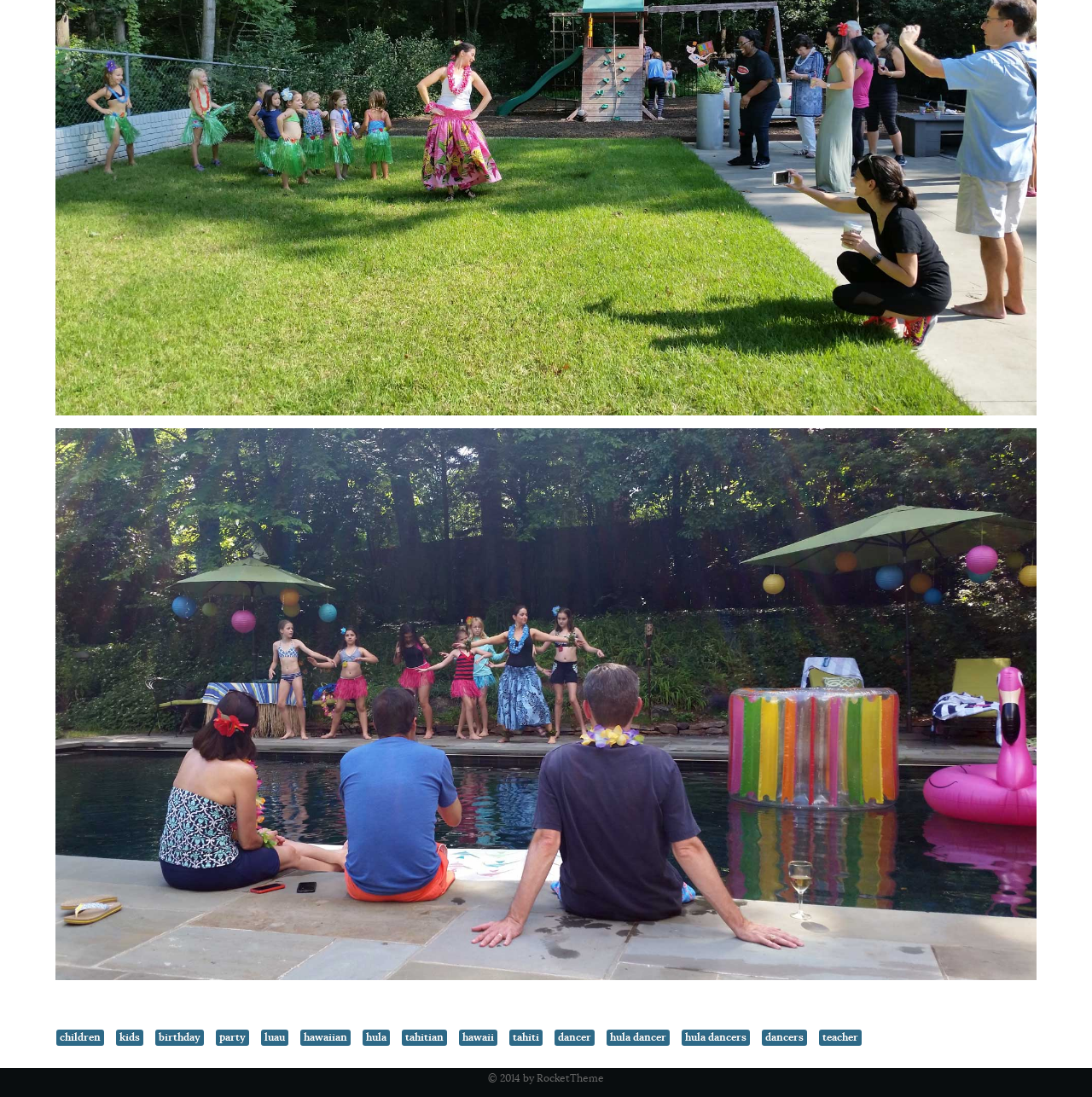Please determine the bounding box coordinates of the element's region to click in order to carry out the following instruction: "explore hula dancer". The coordinates should be four float numbers between 0 and 1, i.e., [left, top, right, bottom].

[0.555, 0.939, 0.613, 0.953]